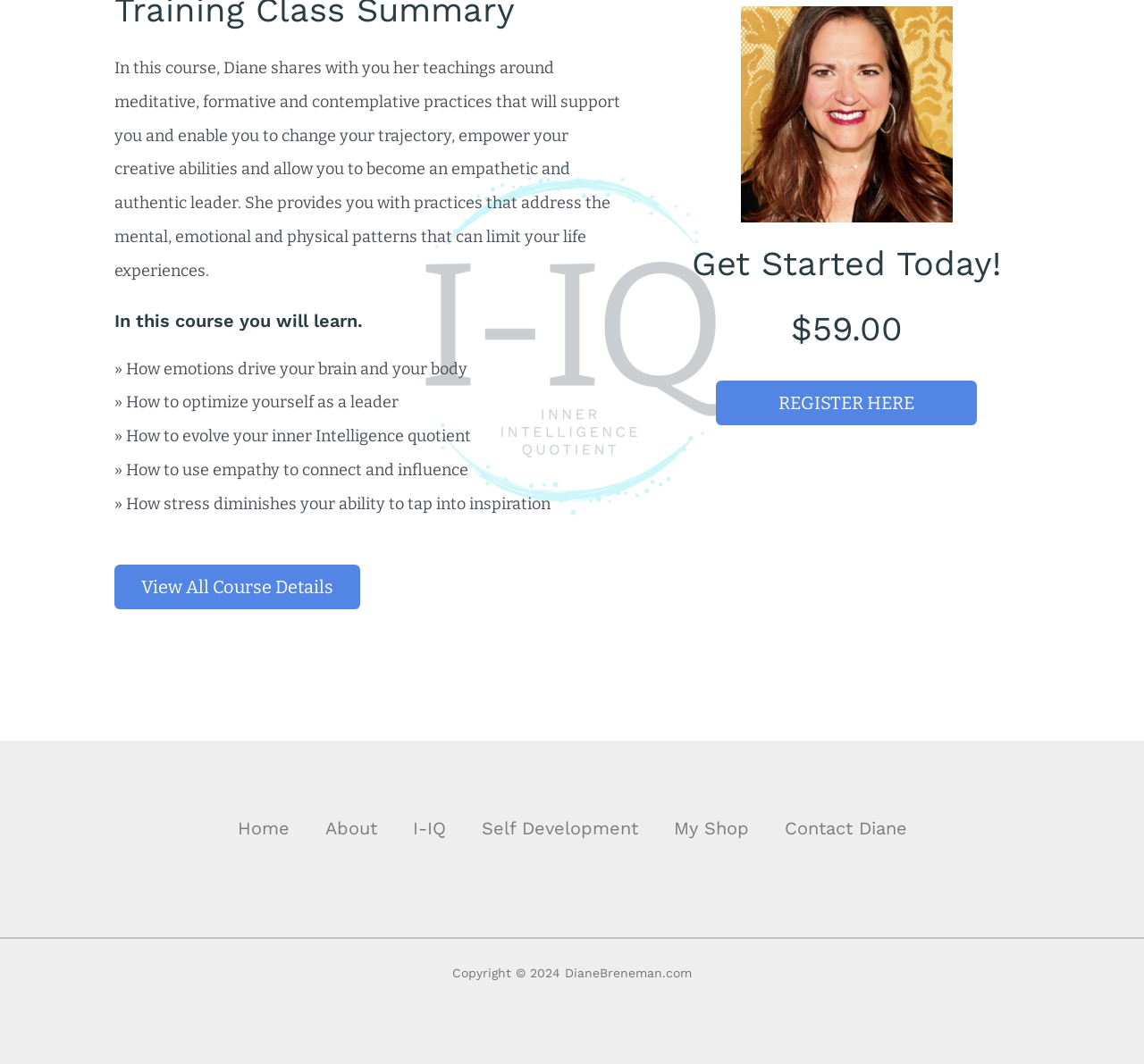For the given element description View All Course Details, determine the bounding box coordinates of the UI element. The coordinates should follow the format (top-left x, top-left y, bottom-right x, bottom-right y) and be within the range of 0 to 1.

[0.1, 0.531, 0.315, 0.573]